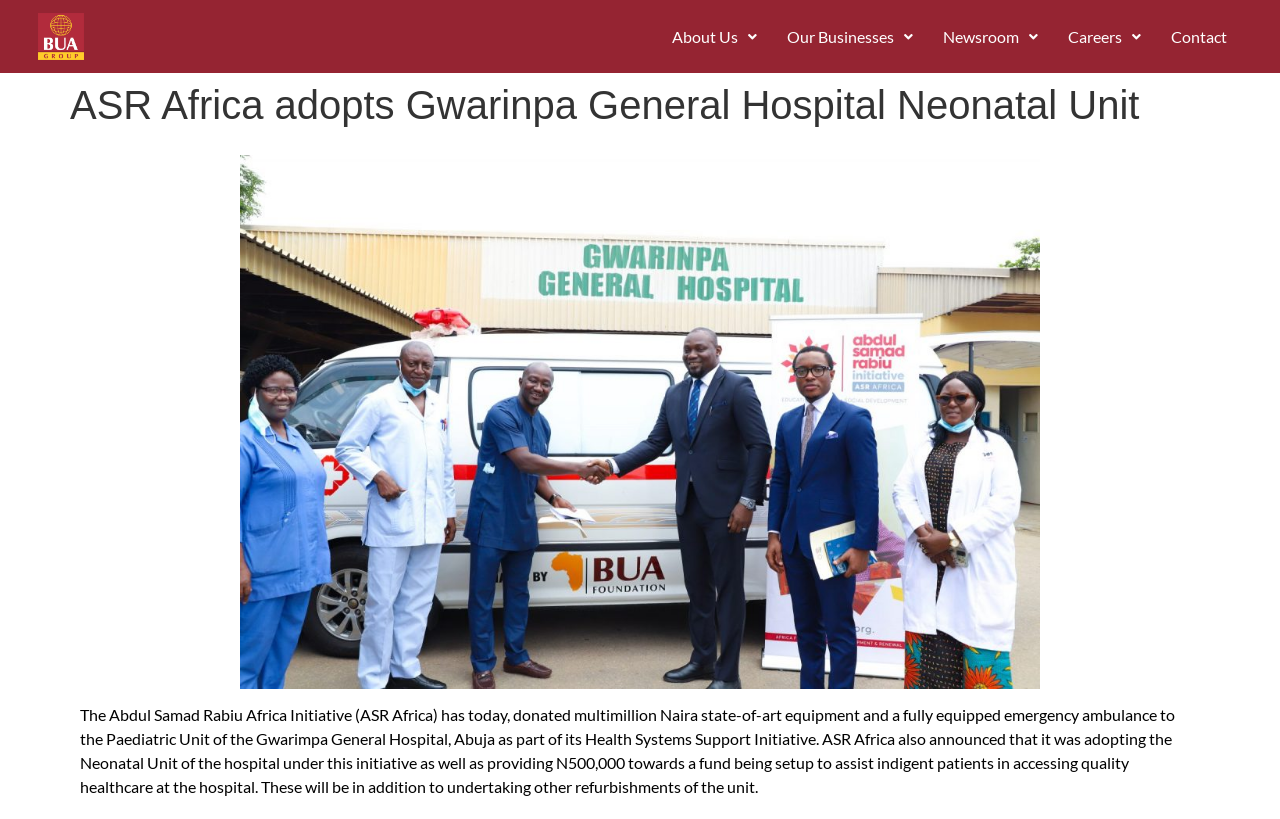Write an extensive caption that covers every aspect of the webpage.

The webpage is about ASR Africa's adoption of the Gwarimpa General Hospital Neonatal Unit. At the top, there are five links: an empty link, followed by links to "About Us", "Our Businesses", "Newsroom", "Careers", and "Contact", all aligned horizontally across the top of the page. 

Below these links, there is a large header that spans the entire width of the page, containing the title "ASR Africa adopts Gwarinpa General Hospital Neonatal Unit". 

The main content of the page is a paragraph of text that describes ASR Africa's donation of medical equipment and an ambulance to the Paediatric Unit of the Gwarimpa General Hospital, as well as its adoption of the Neonatal Unit and provision of funds to assist indigent patients. This text is located near the bottom of the page, taking up about a quarter of the page's height.